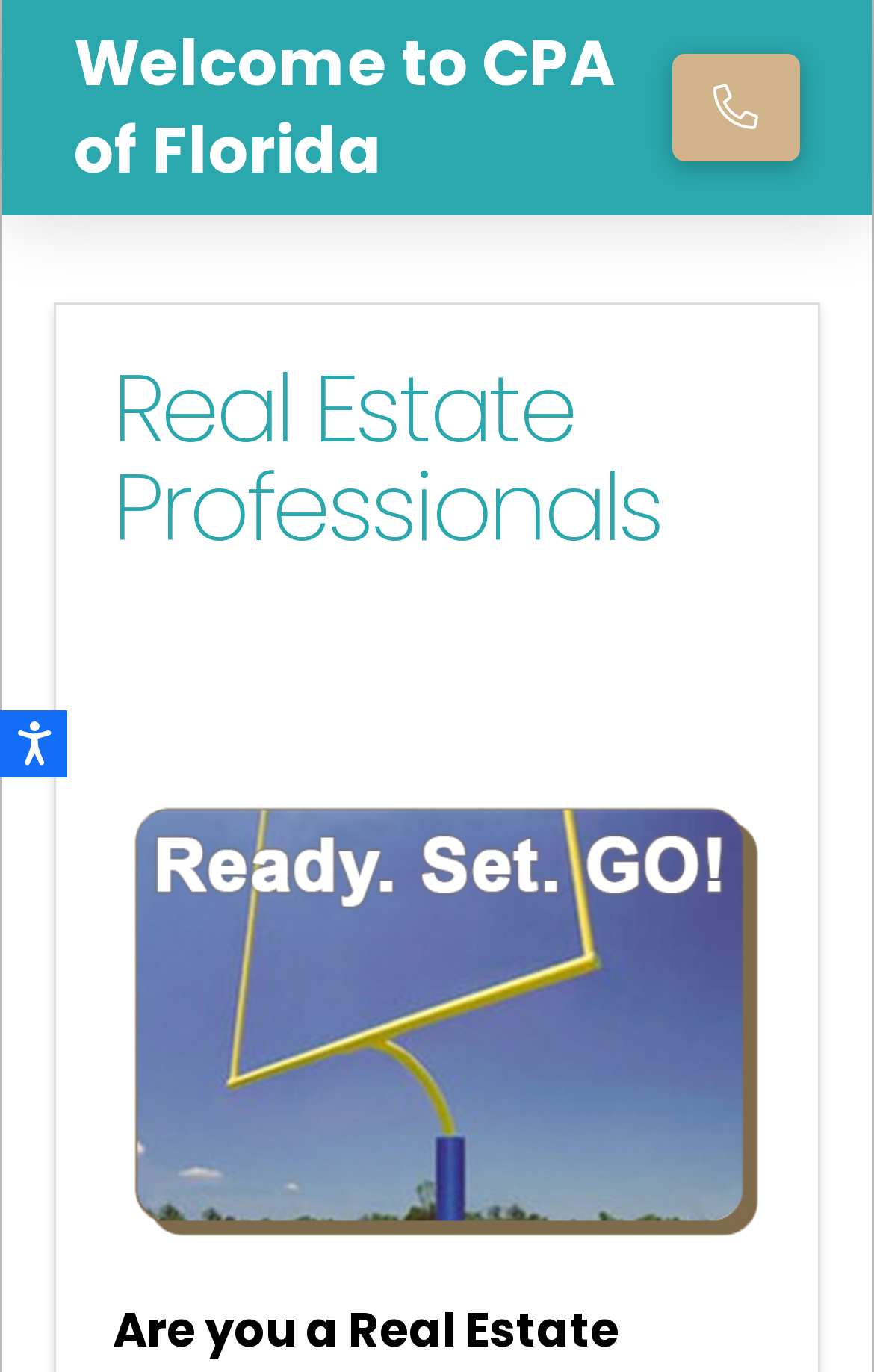Give a comprehensive overview of the webpage, including key elements.

The webpage appears to be the homepage of a certified public accounting firm, CPA of Florida, specifically catering to real estate professionals. At the top-left corner, there is a static text element providing instructions for screen-reader mode. Next to it, a "Skip to Content" link allows users to bypass the navigation menu. 

Below these elements, a button labeled "Open accessiBe" is positioned, accompanied by a small image. This button likely provides accessibility options and resources for users with disabilities.

The main content of the webpage begins with a prominent heading, "Welcome to CPA of Florida", situated near the top-center of the page. On the top-right side, there is a link, although its purpose is unclear due to the lack of descriptive text.

Further down, a header section is divided into two parts. The first part contains the heading "Real Estate Professionals", which is likely a main category or service offered by the accounting firm. This section is positioned below the main heading and occupies a significant portion of the page's width.